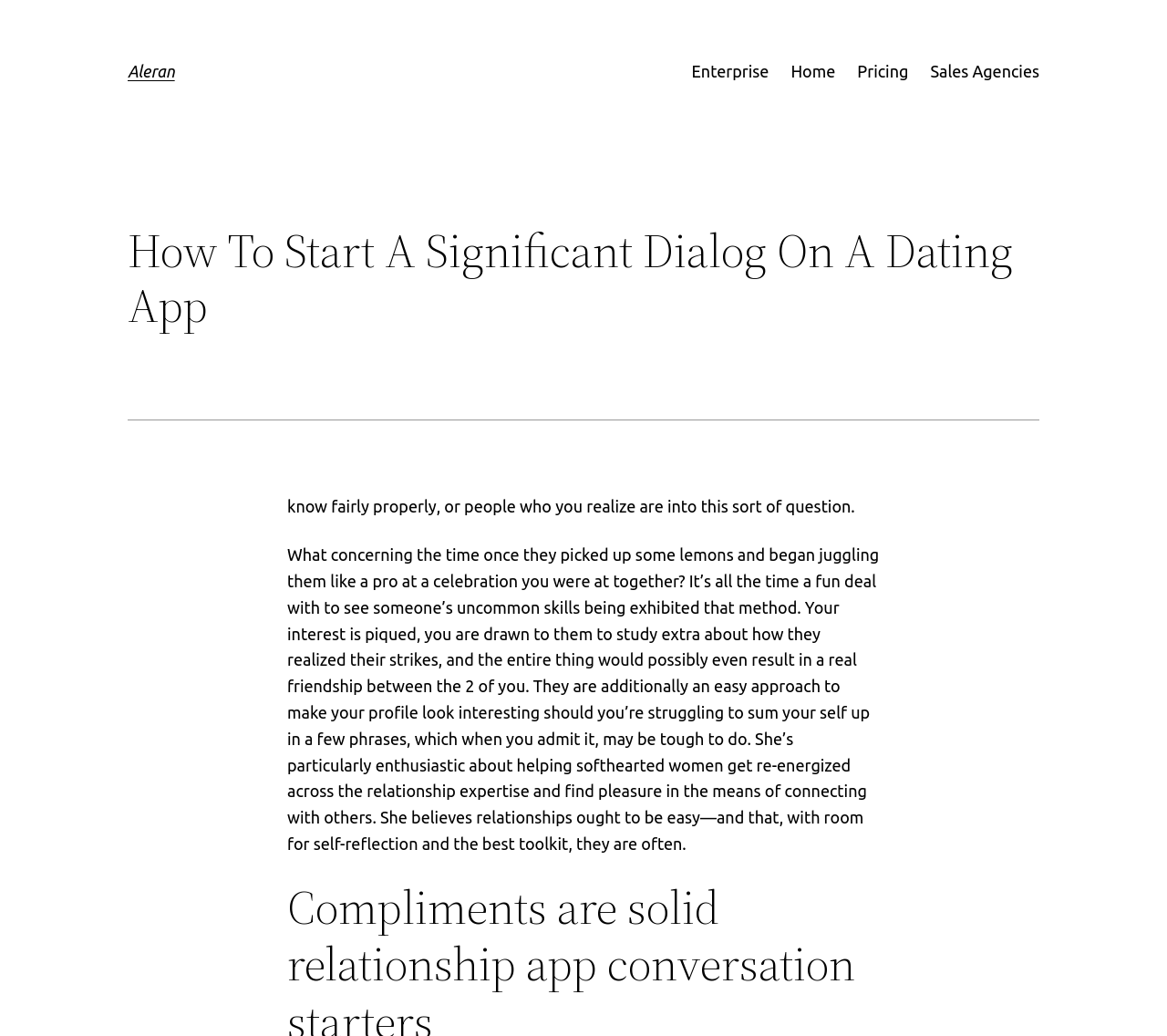Can you give a comprehensive explanation to the question given the content of the image?
What is the author's attitude towards relationships?

The author believes that relationships should be easy, as stated in the text 'She believes relationships ought to be easy—and that, with room for self-reflection and the best toolkit, they are often.' This suggests that the author has a positive and optimistic view of relationships.